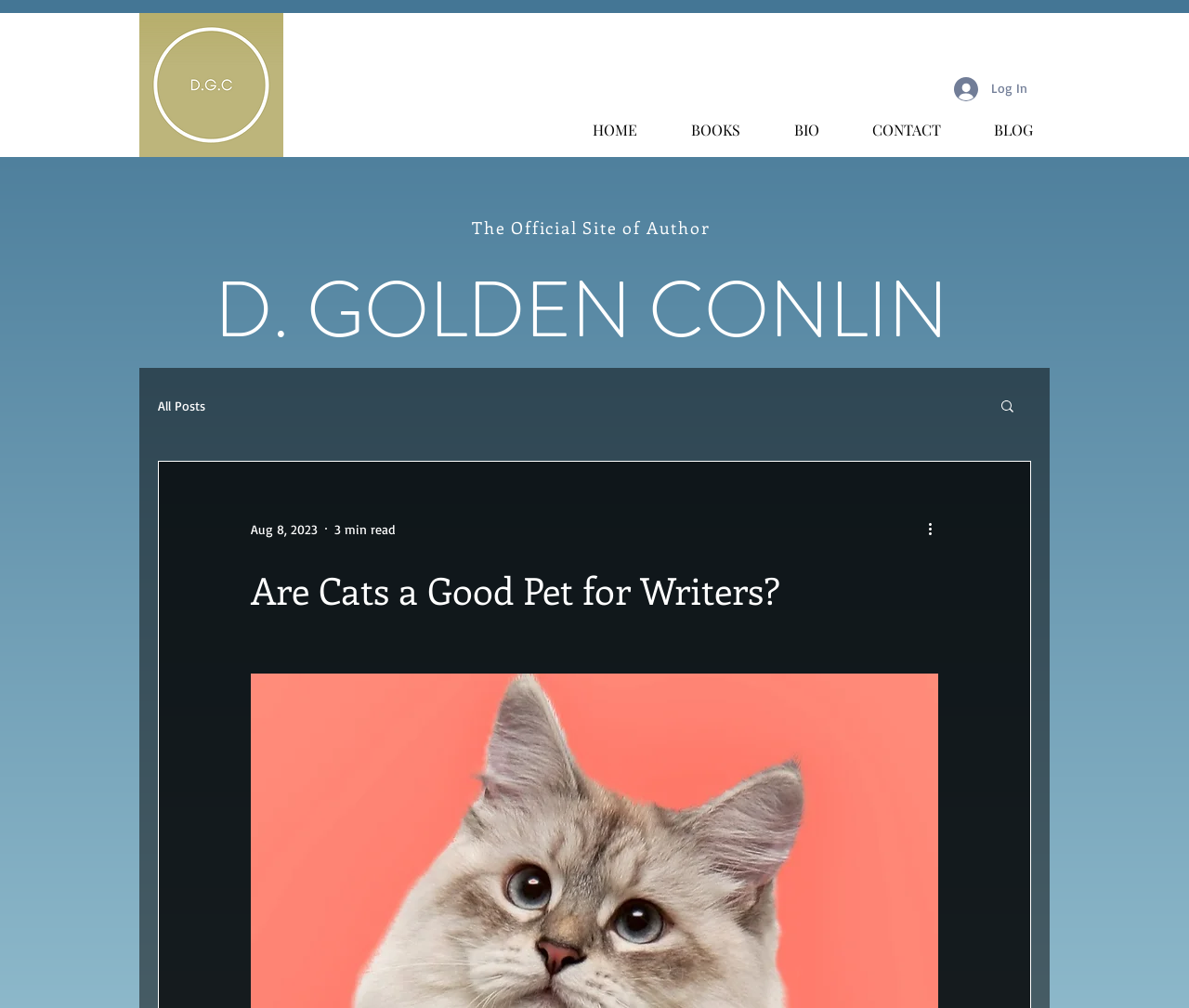Identify the bounding box coordinates of the region that should be clicked to execute the following instruction: "Click the Log In button".

[0.791, 0.071, 0.875, 0.106]